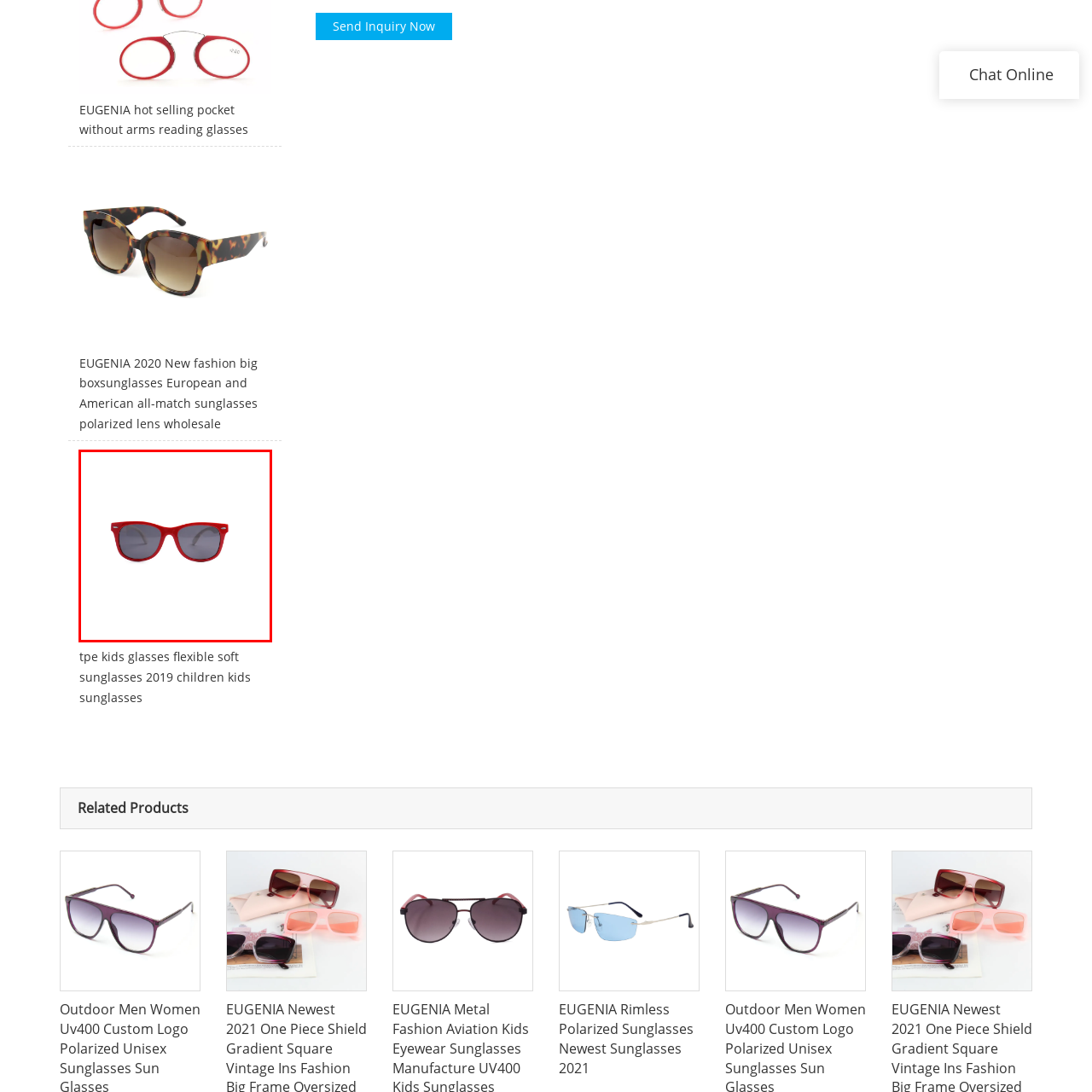What is the ideal use case for these sunglasses?
Focus on the area within the red boundary in the image and answer the question with one word or a short phrase.

Playful adventures